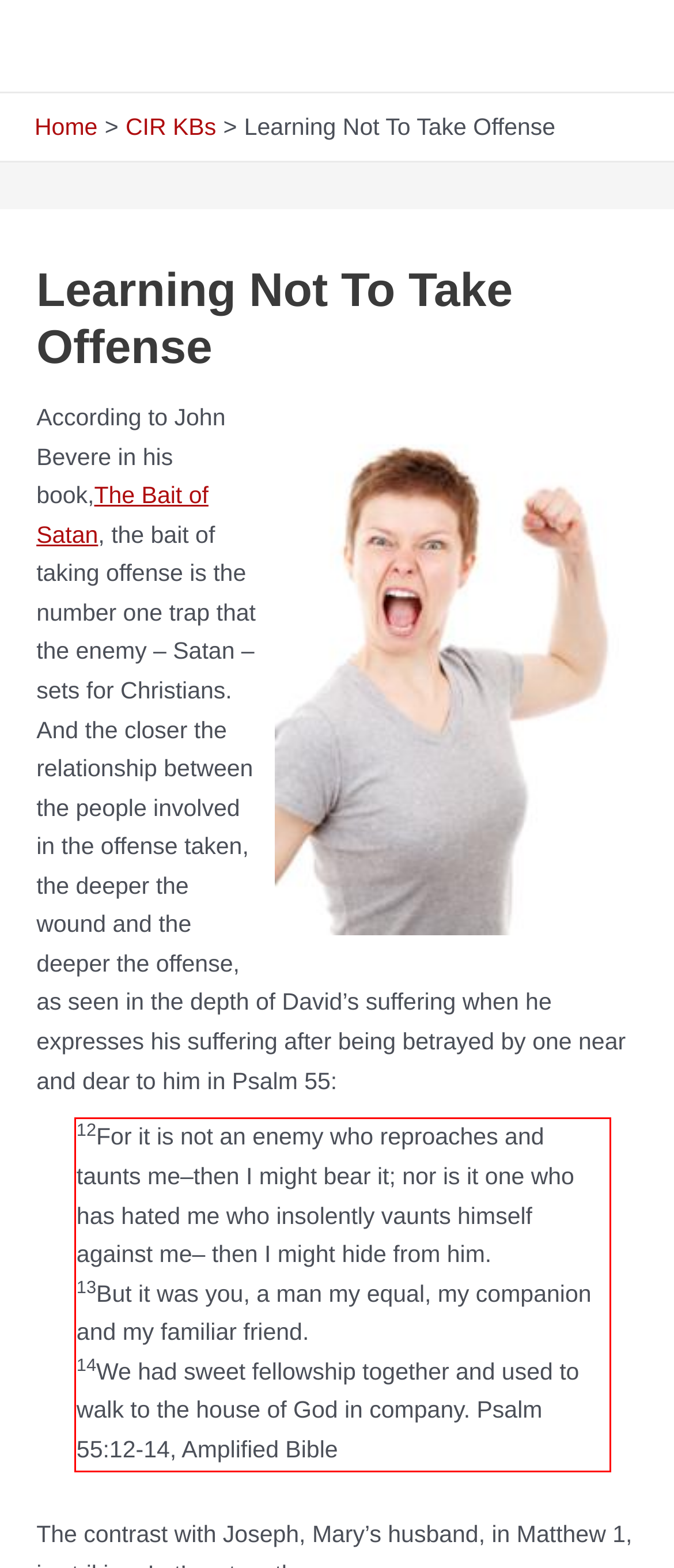Examine the webpage screenshot and use OCR to recognize and output the text within the red bounding box.

12For it is not an enemy who reproaches and taunts me–then I might bear it; nor is it one who has hated me who insolently vaunts himself against me– then I might hide from him. 13But it was you, a man my equal, my companion and my familiar friend. 14We had sweet fellowship together and used to walk to the house of God in company. Psalm 55:12-14, Amplified Bible